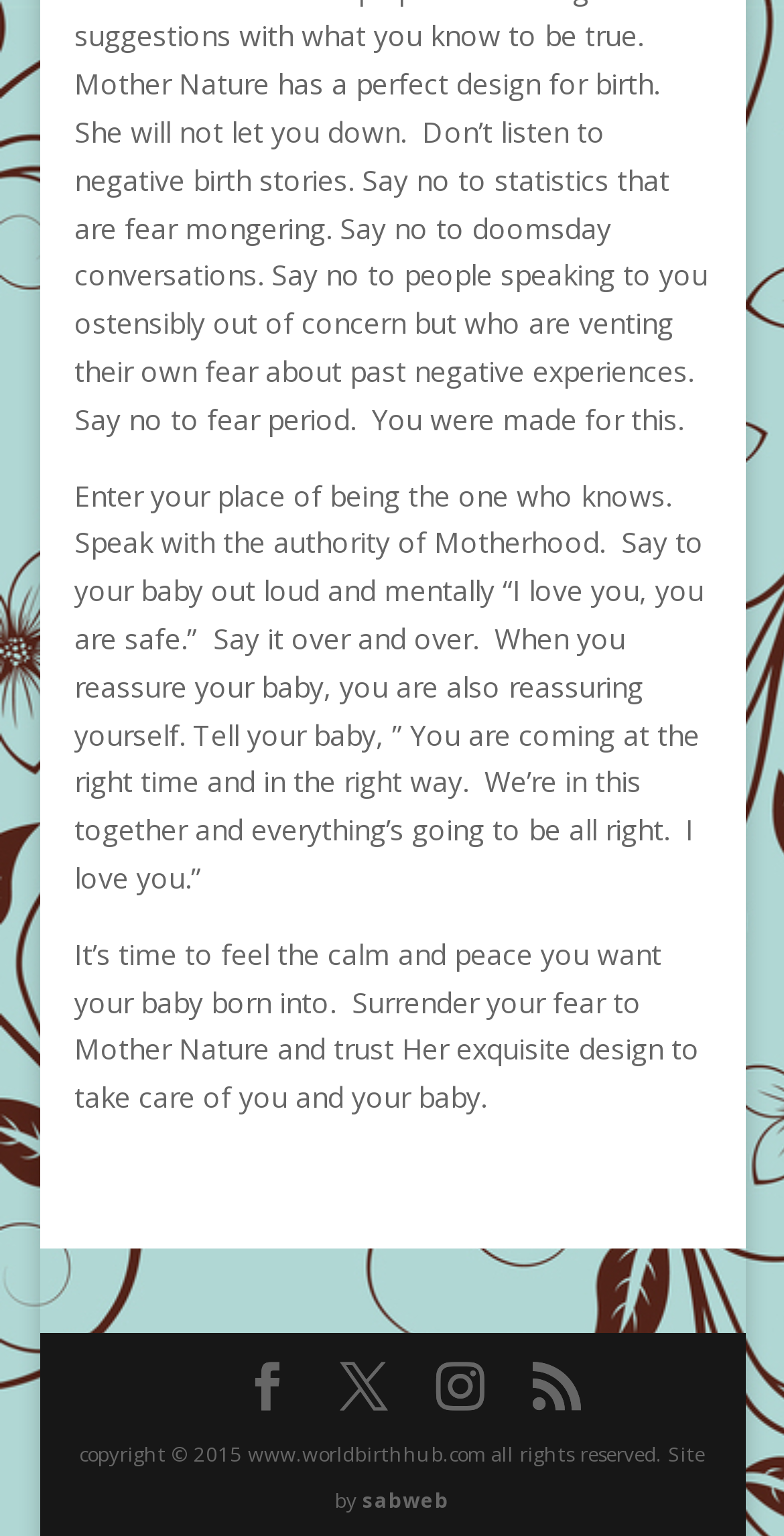Who designed the website?
Based on the screenshot, provide your answer in one word or phrase.

Sabweb